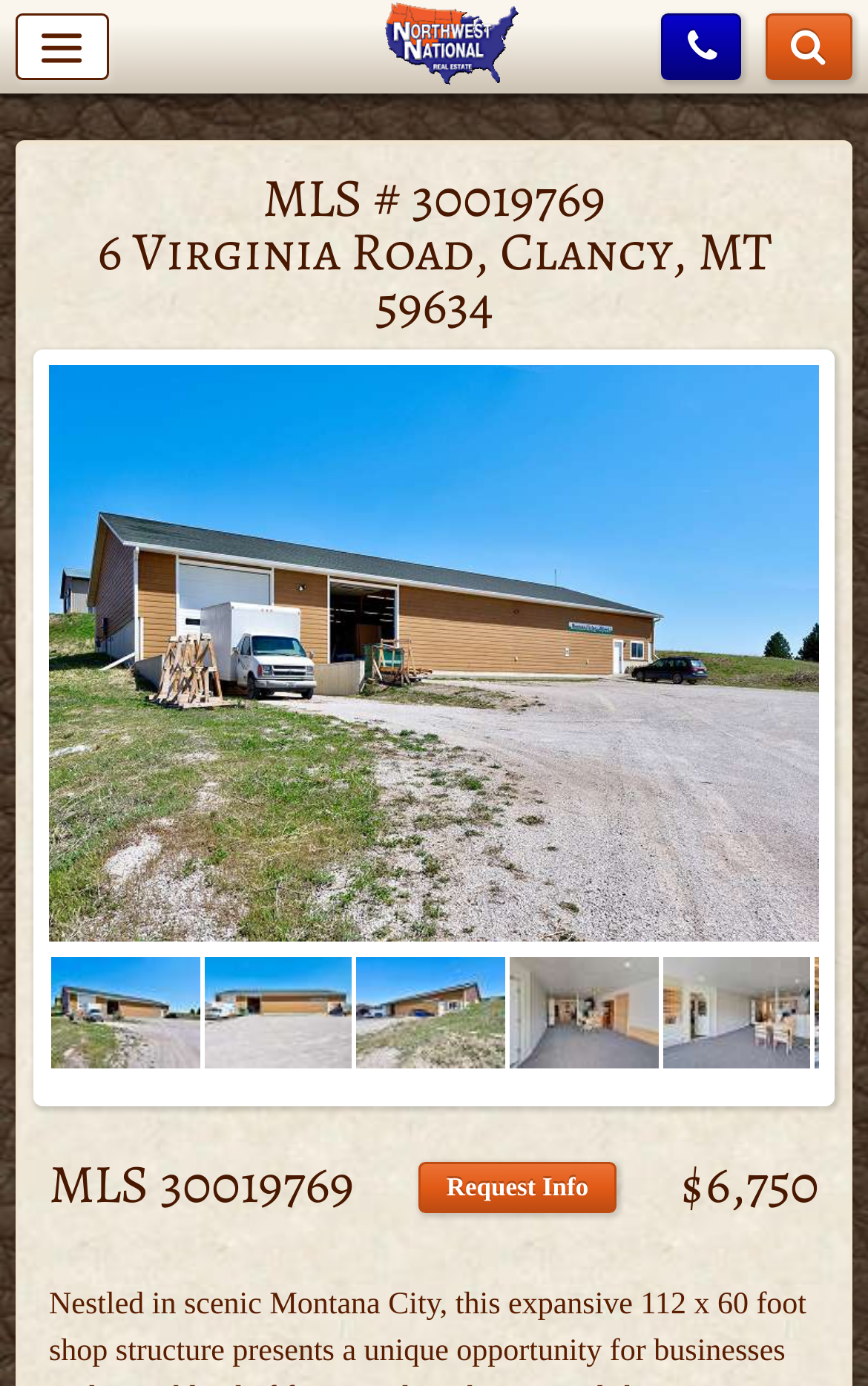What is the address of the property?
Using the image, provide a concise answer in one word or a short phrase.

6 Virginia Road, Clancy, MT 59634